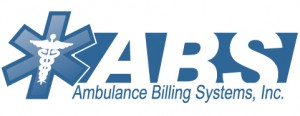Explain in detail what you see in the image.

The image features the logo of Ambulance Billing Systems, Inc. prominently displayed, featuring the initials "ABS" in a bold blue font. The logo is complemented by a medical symbol, the caduceus, which is placed centrally against a star of life background, symbolizing emergency medical services. Below the initials, the full name "Ambulance Billing Systems, Inc." is clearly presented, reinforcing the brand's identity in the healthcare billing sector. This logo encapsulates the company's focus on specialized billing services for ambulance providers, highlighting its commitment to facilitating essential emergency medical services.